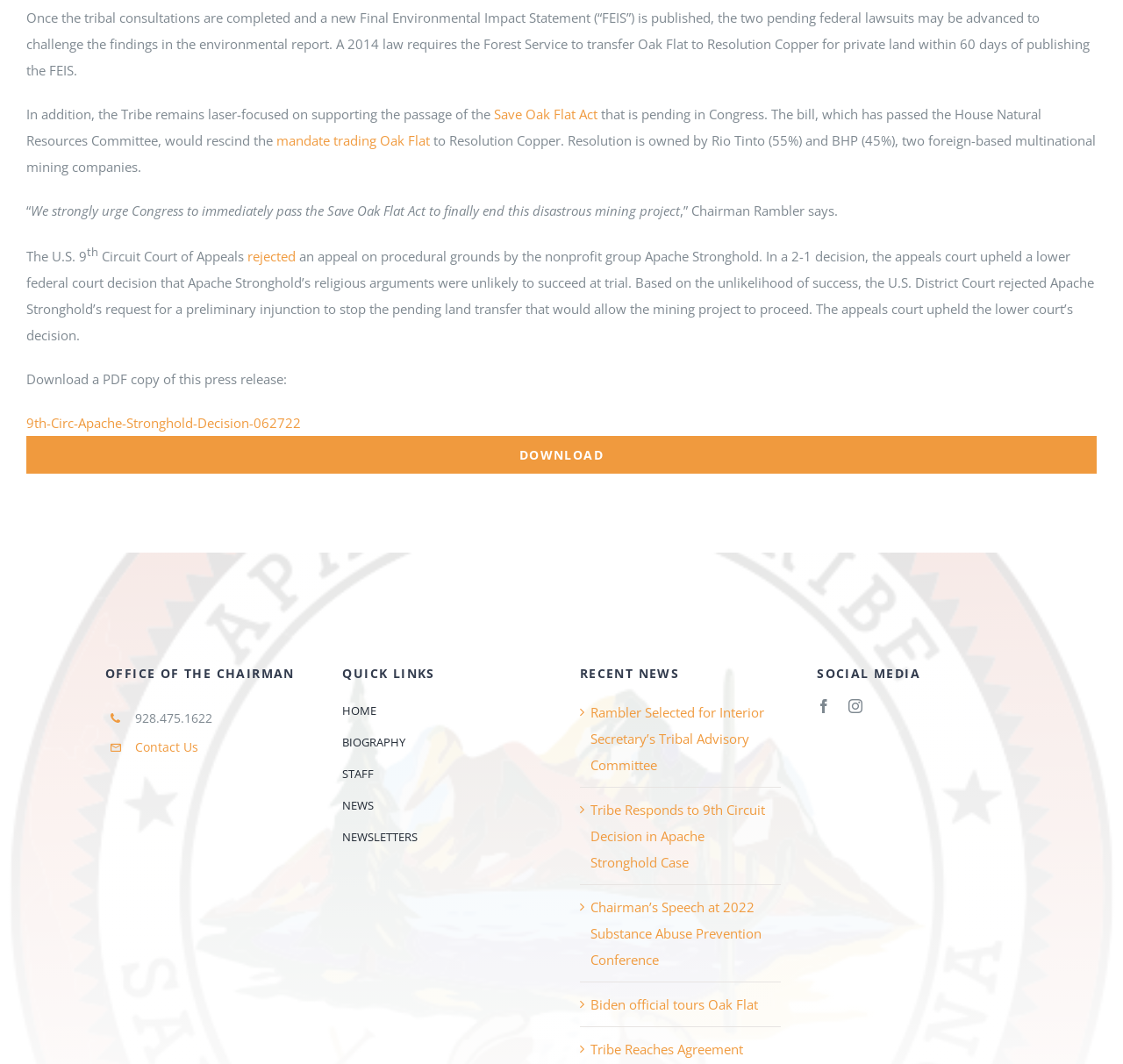What is the phone number of the Office of the Chairman?
Examine the screenshot and reply with a single word or phrase.

928.475.1622